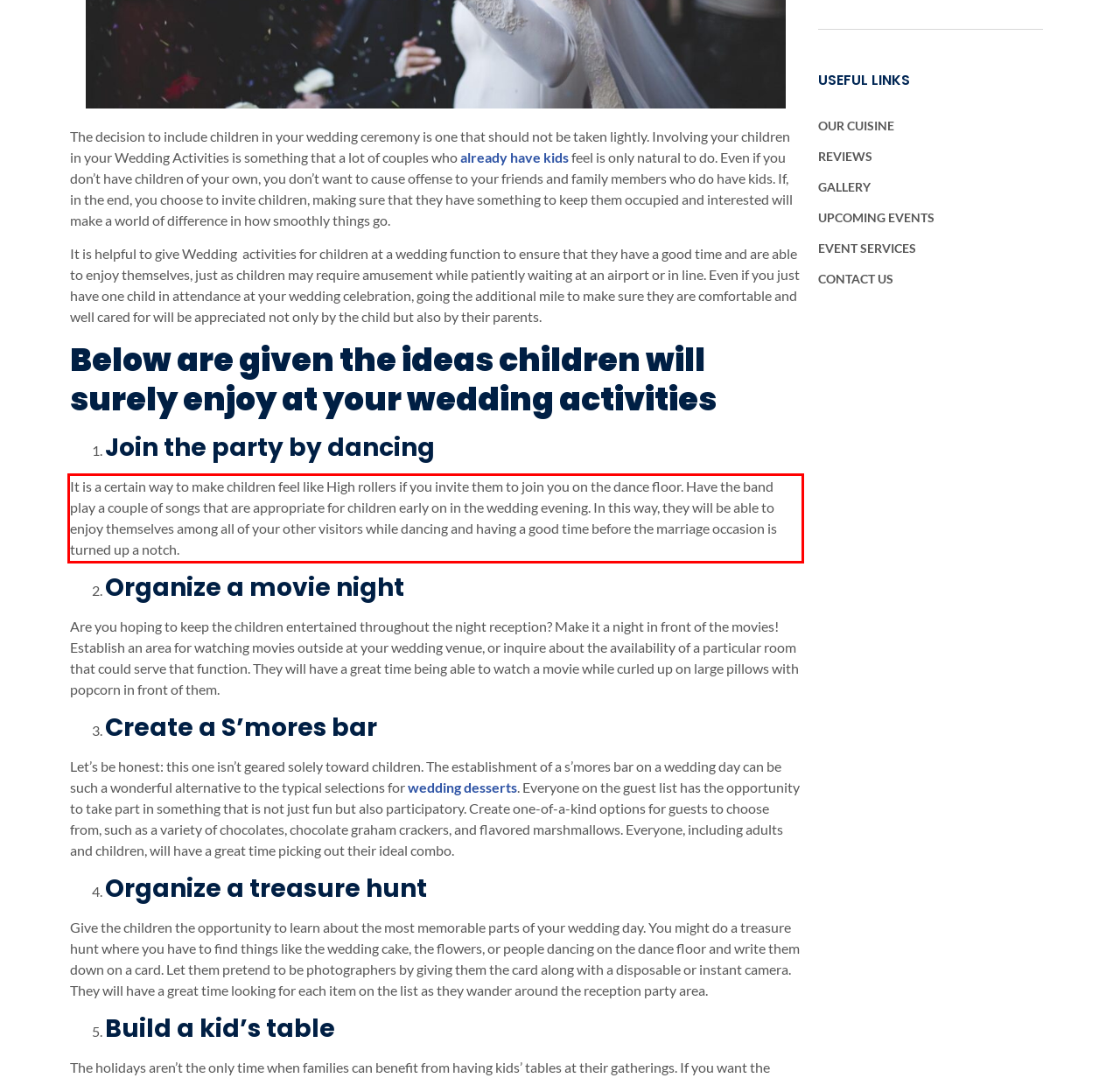You have a screenshot of a webpage with a UI element highlighted by a red bounding box. Use OCR to obtain the text within this highlighted area.

It is a certain way to make children feel like High rollers if you invite them to join you on the dance floor. Have the band play a couple of songs that are appropriate for children early on in the wedding evening. In this way, they will be able to enjoy themselves among all of your other visitors while dancing and having a good time before the marriage occasion is turned up a notch.